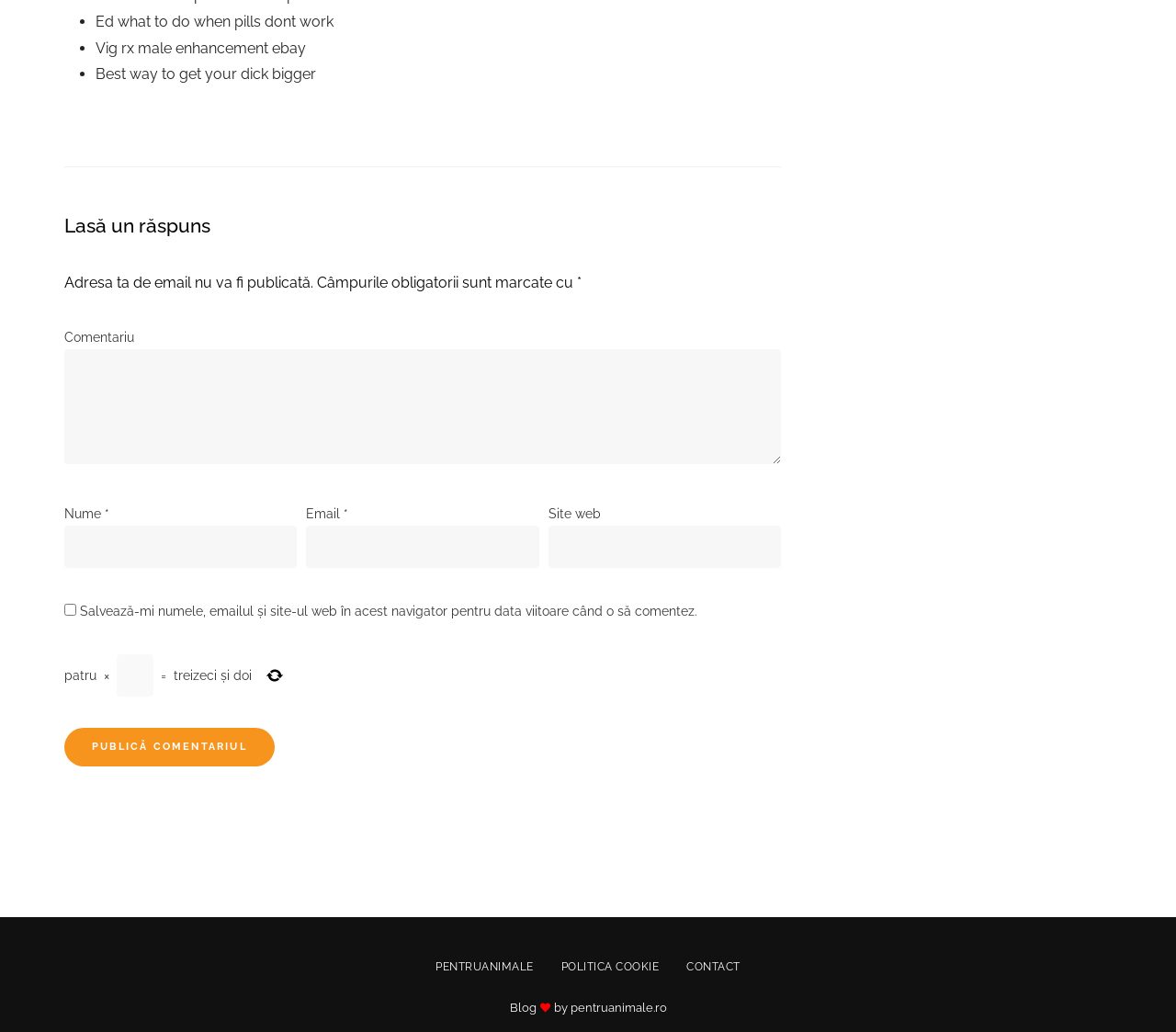Please indicate the bounding box coordinates of the element's region to be clicked to achieve the instruction: "Enter your email". Provide the coordinates as four float numbers between 0 and 1, i.e., [left, top, right, bottom].

[0.26, 0.509, 0.458, 0.55]